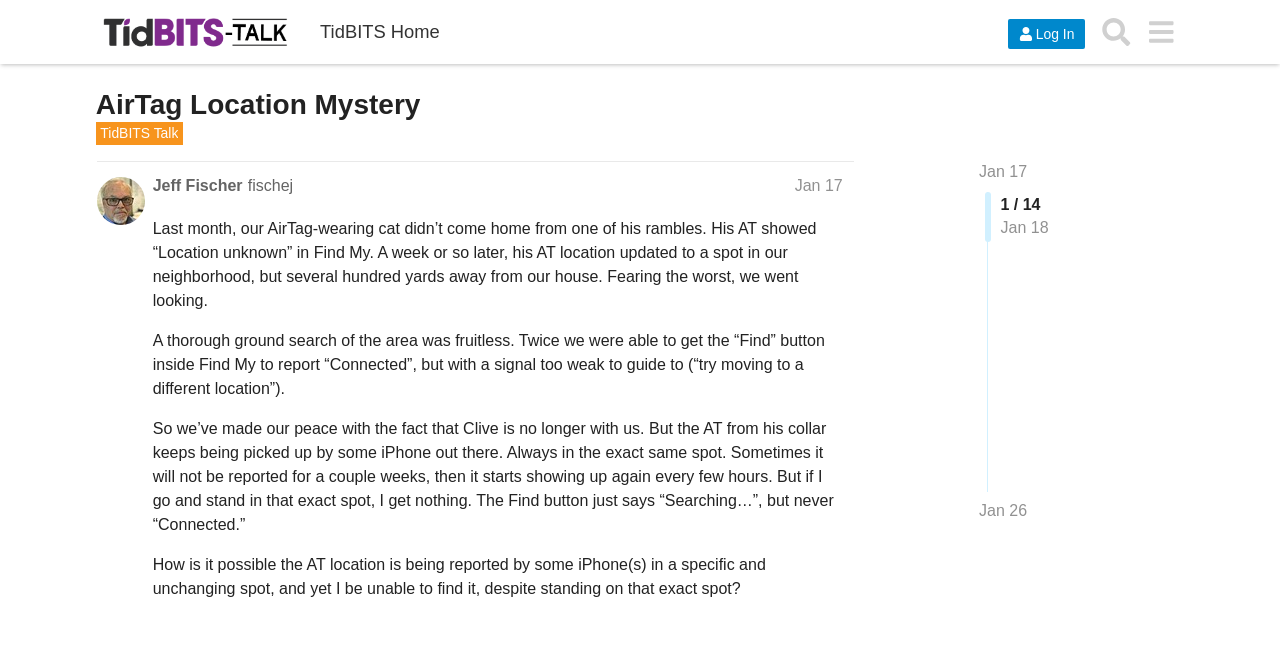Pinpoint the bounding box coordinates of the element that must be clicked to accomplish the following instruction: "Click on the TidBITS Talk link". The coordinates should be in the format of four float numbers between 0 and 1, i.e., [left, top, right, bottom].

[0.075, 0.017, 0.229, 0.083]